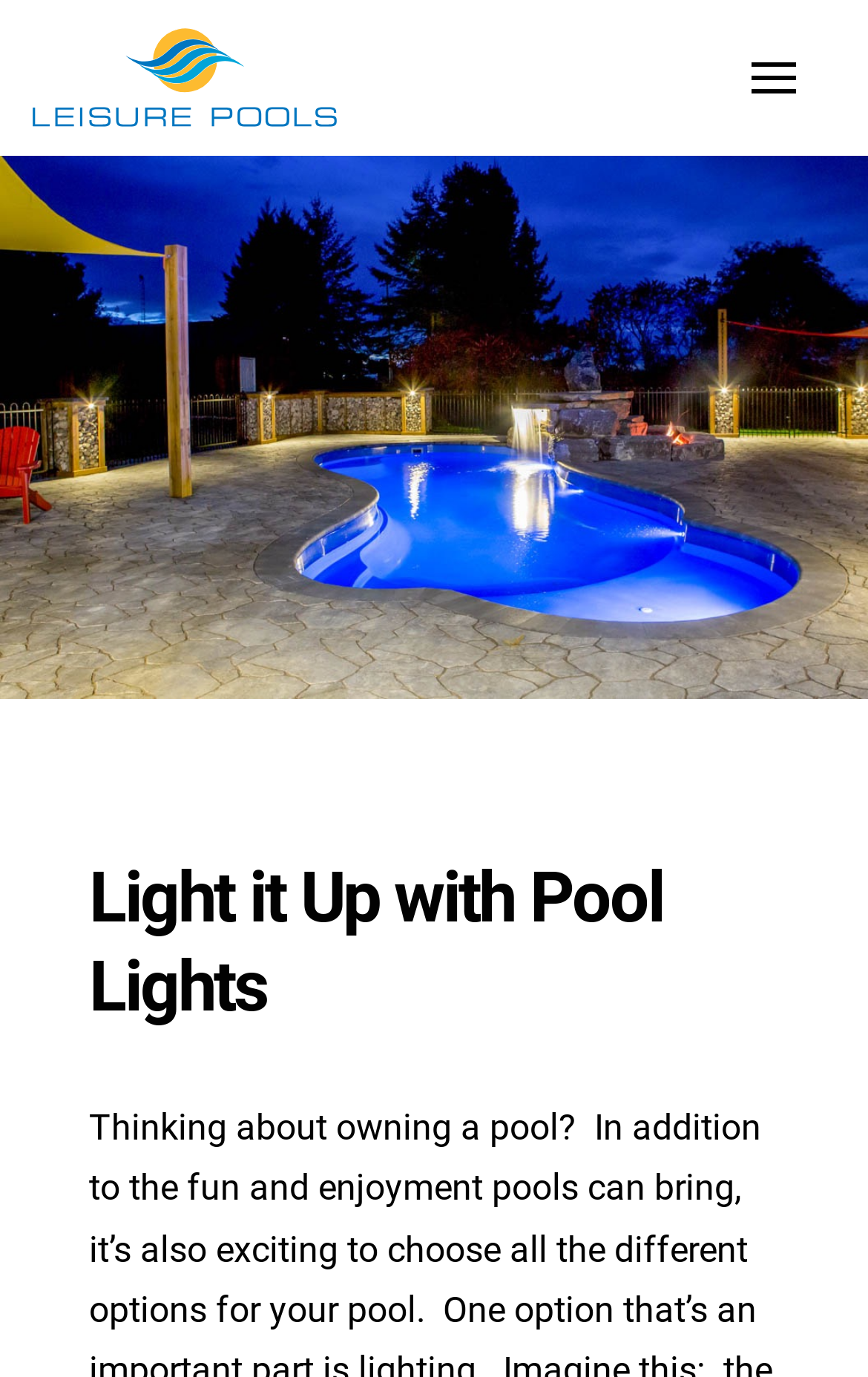Locate the bounding box coordinates for the element described below: "Uncategorized". The coordinates must be four float values between 0 and 1, formatted as [left, top, right, bottom].

None